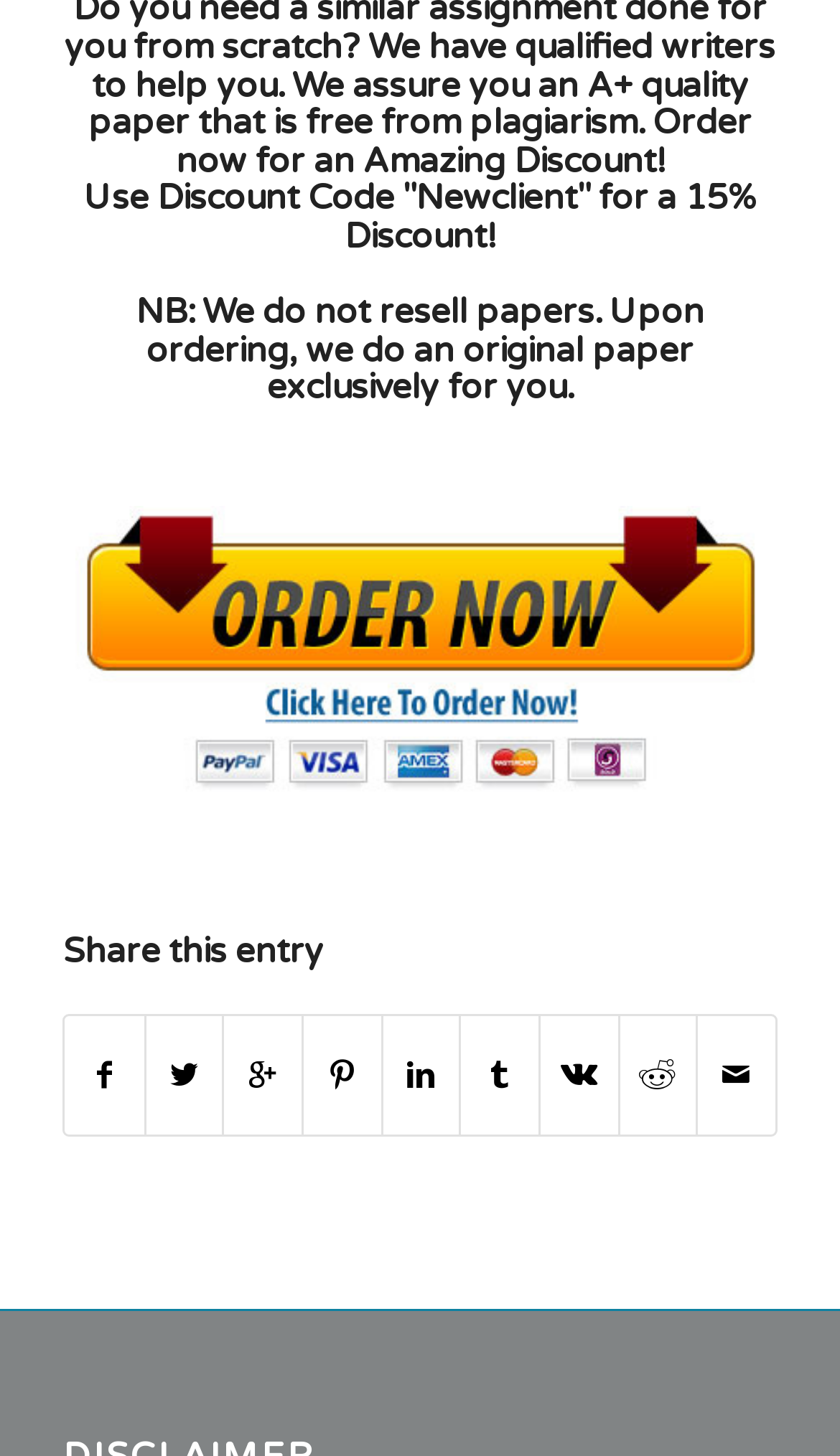From the webpage screenshot, predict the bounding box coordinates (top-left x, top-left y, bottom-right x, bottom-right y) for the UI element described here: Share on Tumblr

[0.549, 0.698, 0.641, 0.779]